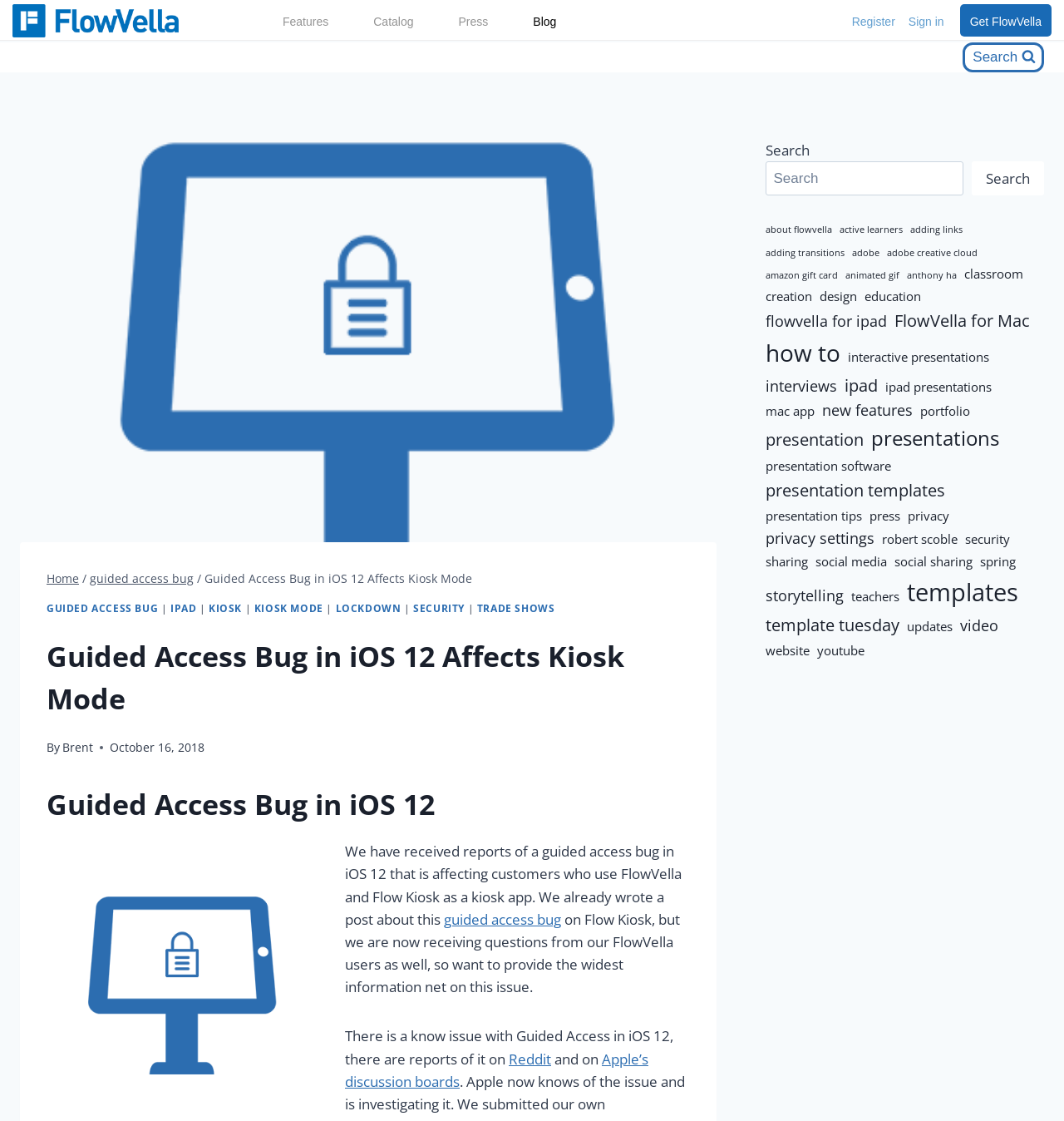Provide the bounding box coordinates for the UI element that is described as: "interactive presentations".

[0.797, 0.31, 0.93, 0.328]